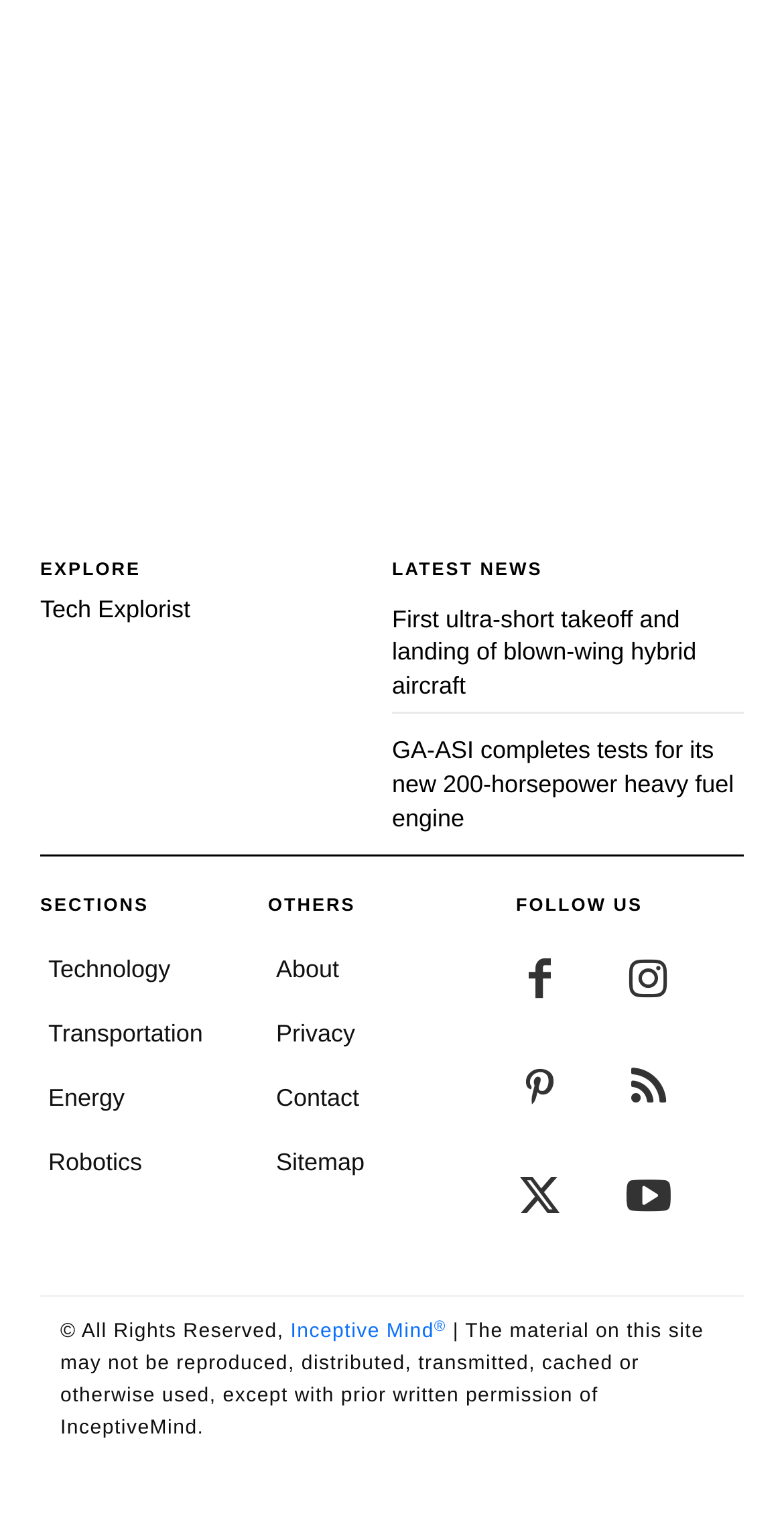Please find the bounding box coordinates of the element that needs to be clicked to perform the following instruction: "Explore the 'Technology' section". The bounding box coordinates should be four float numbers between 0 and 1, represented as [left, top, right, bottom].

[0.062, 0.62, 0.332, 0.651]